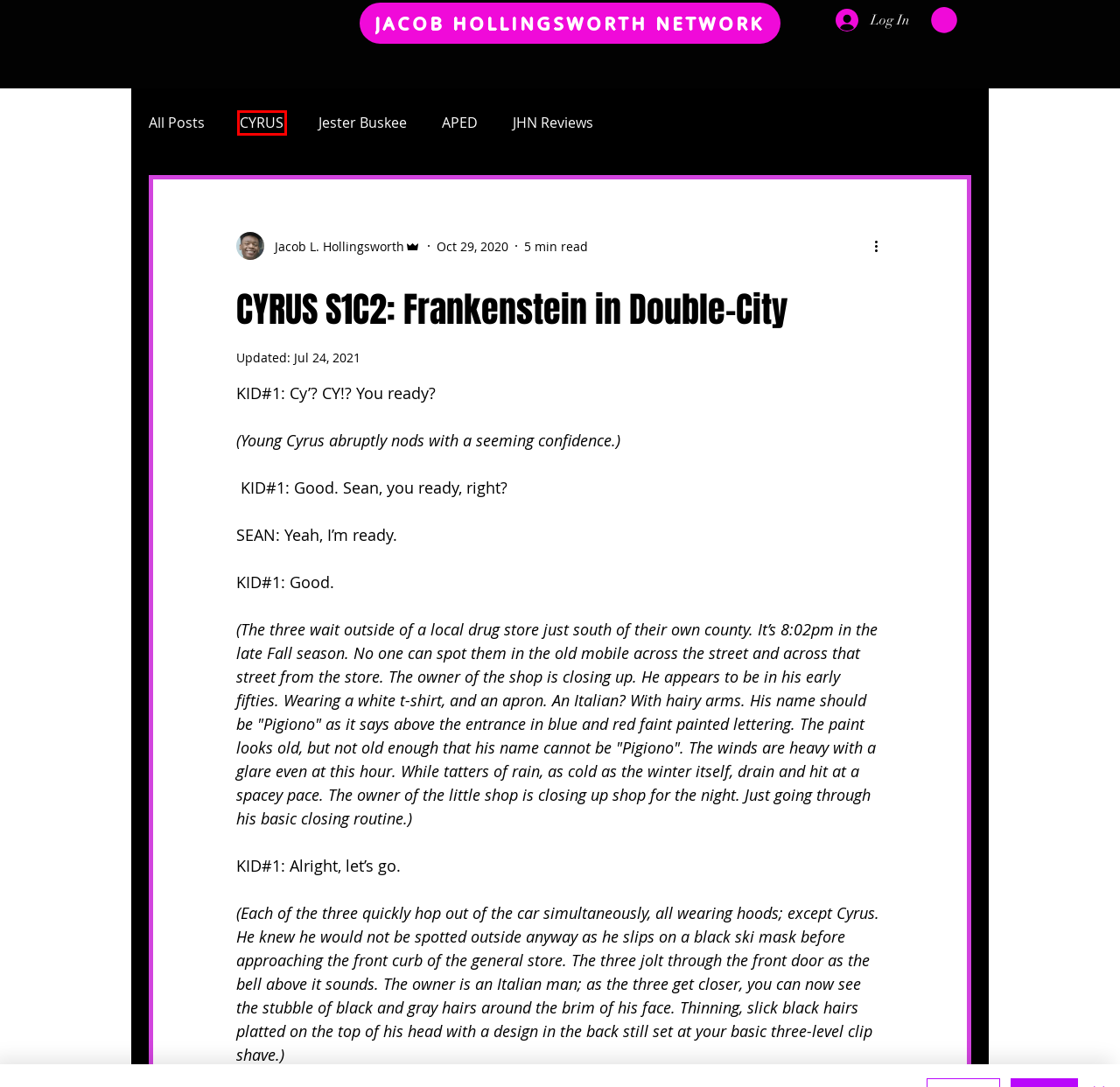Analyze the given webpage screenshot and identify the UI element within the red bounding box. Select the webpage description that best matches what you expect the new webpage to look like after clicking the element. Here are the candidates:
A. Romance | Jacob Hollingsworth
B. Jester Buskee
C. JHN Writings | Jacob Hollingsworth Network Corporation Publishing
D. CYRUS | Jacob Hollingsworth Network Corporation Publishing
E. Home | Jacob Hollingsworth Network | United States of America
F. JHN  Reviews
G. APED | Jacob Hollingsworth Network Corporation Publishing
H. CYRUS S1:2C1 The Express & Zoologists

D